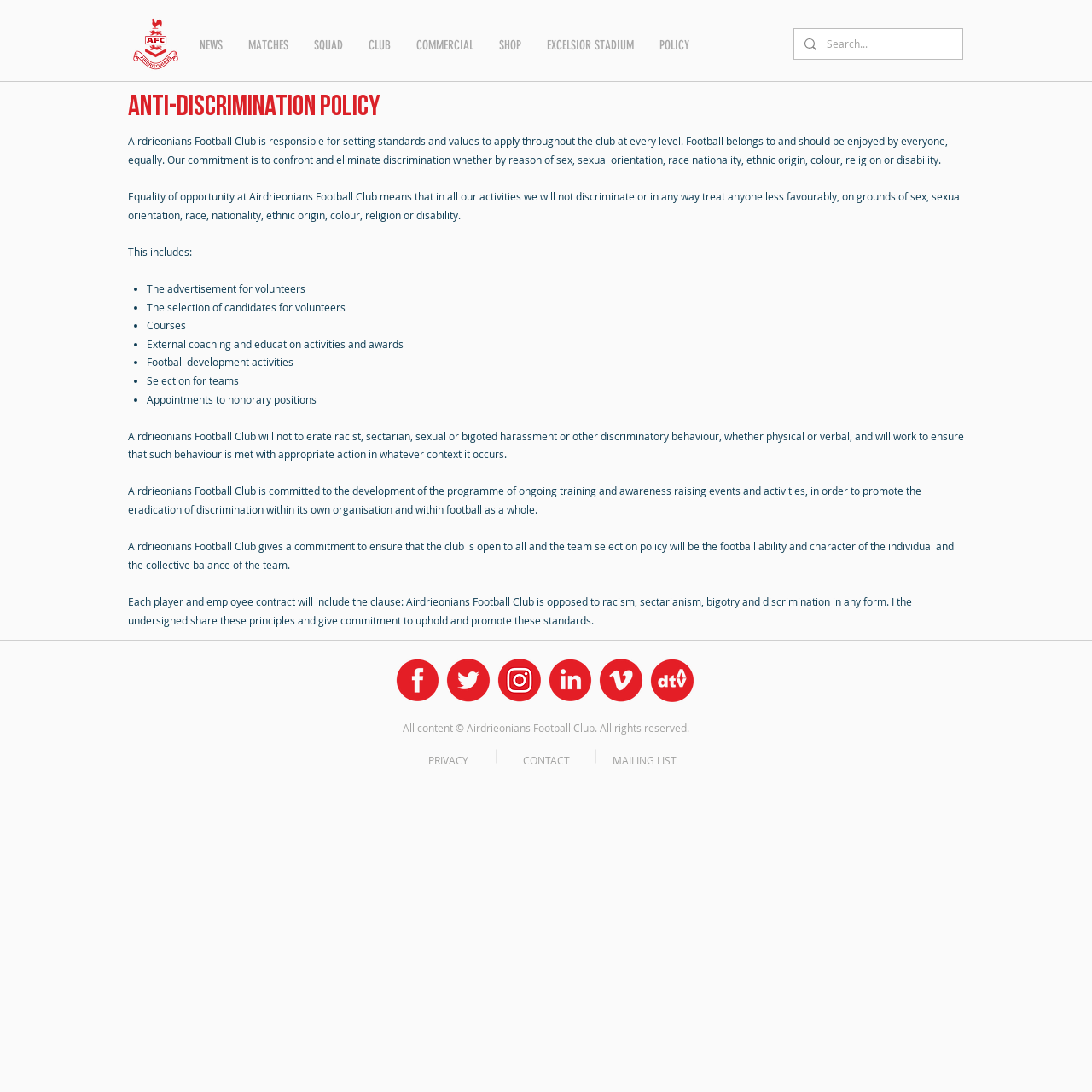What is the commitment of the football club?
Using the visual information, respond with a single word or phrase.

Eradication of discrimination